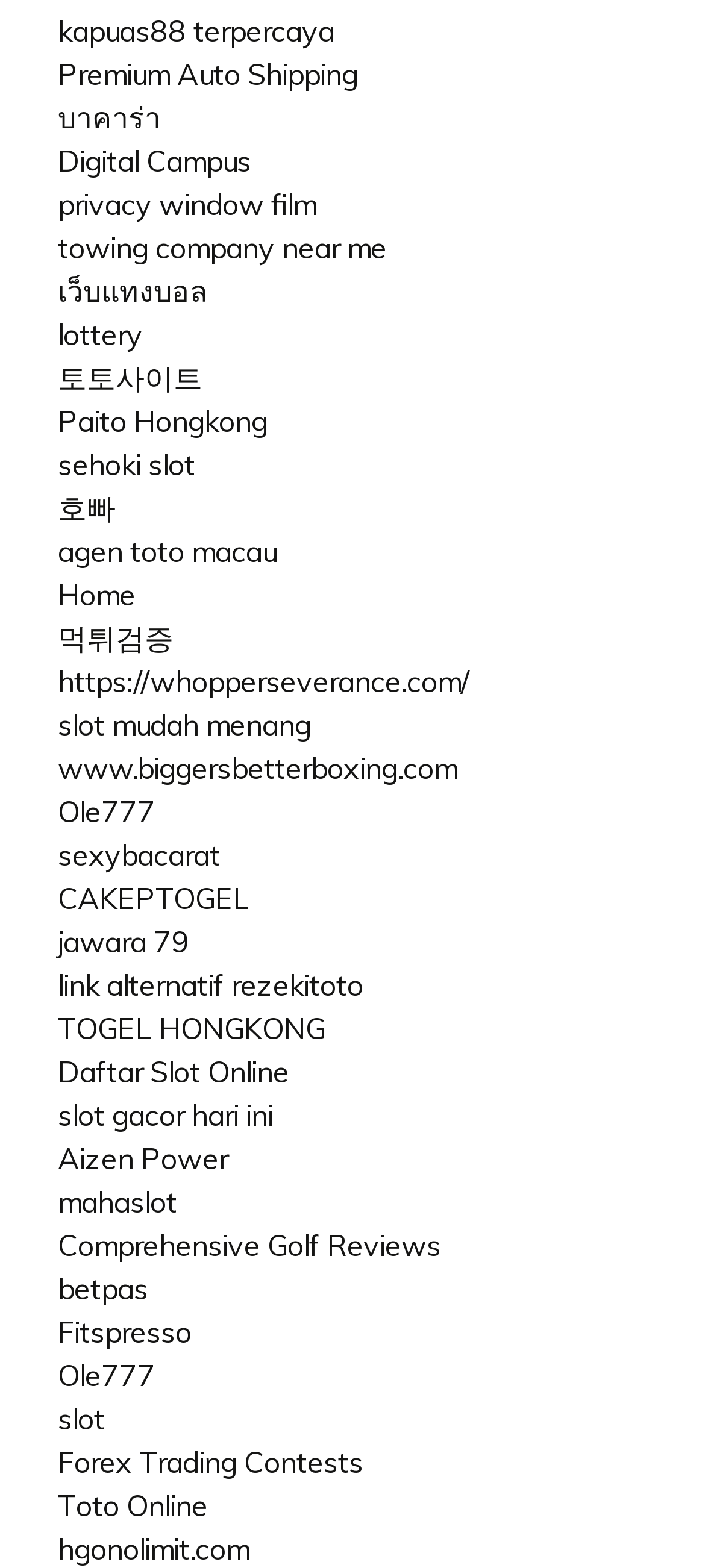Highlight the bounding box coordinates of the element that should be clicked to carry out the following instruction: "Check the lottery results". The coordinates must be given as four float numbers ranging from 0 to 1, i.e., [left, top, right, bottom].

[0.082, 0.201, 0.203, 0.224]